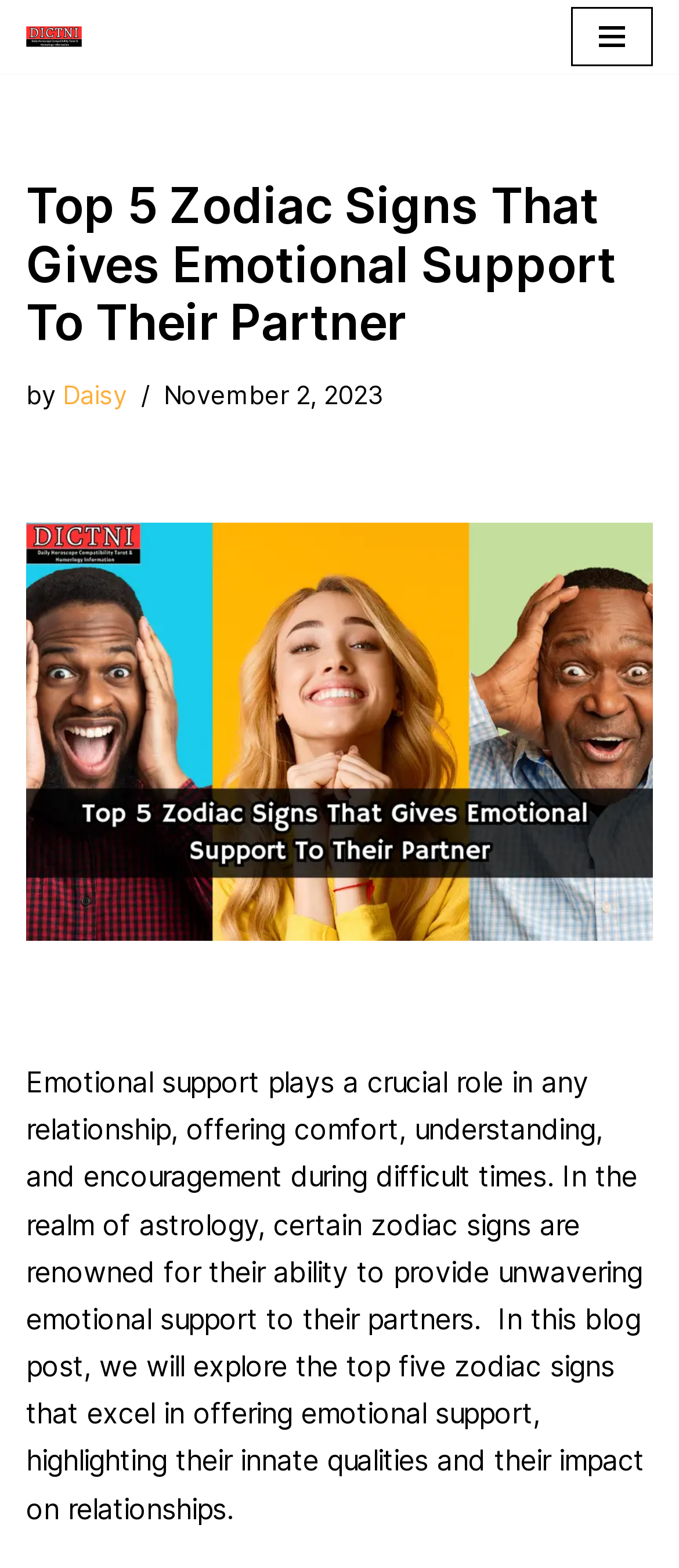Identify the main heading of the webpage and provide its text content.

Top 5 Zodiac Signs That Gives Emotional Support To Their Partner